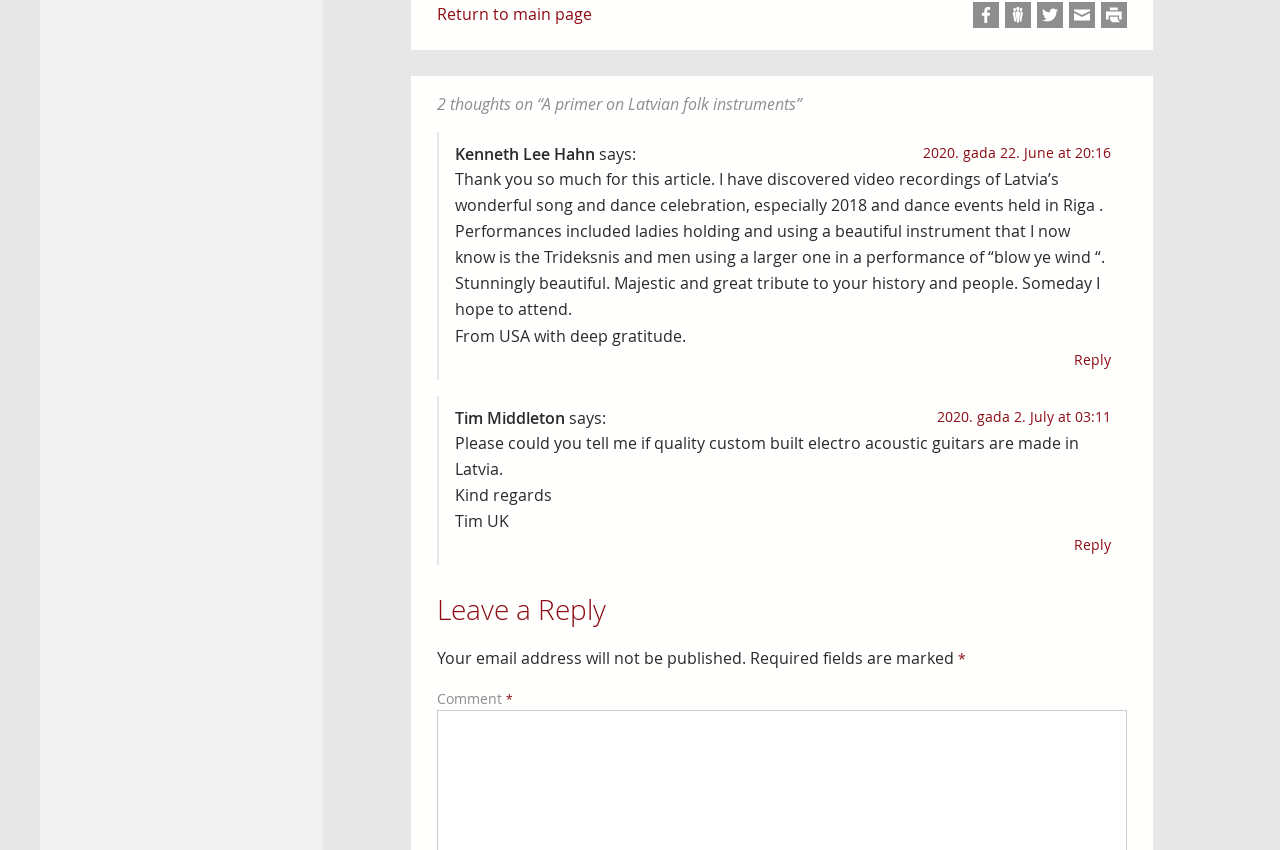Can you provide the bounding box coordinates for the element that should be clicked to implement the instruction: "Leave a comment"?

[0.341, 0.81, 0.395, 0.832]